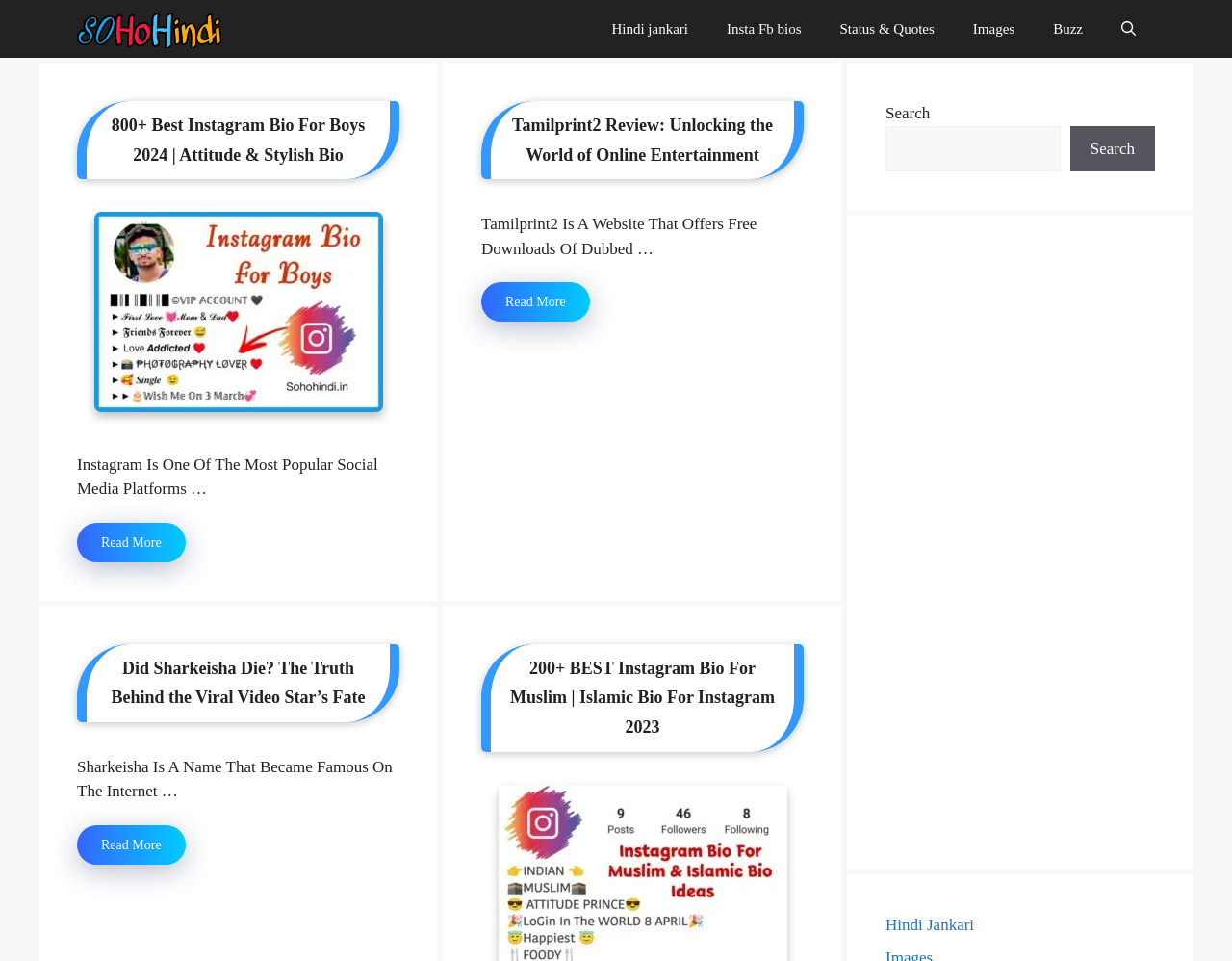Using the provided element description: "title="Sohohindi.in"", determine the bounding box coordinates of the corresponding UI element in the screenshot.

[0.062, 0.0, 0.18, 0.06]